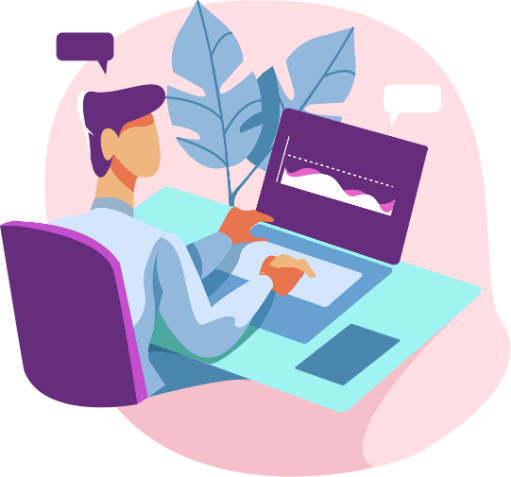What is on the laptop screen?
Utilize the information in the image to give a detailed answer to the question.

The laptop screen is displaying graphs and analytics, which suggests that the person is engaged in data analysis and visualization, likely for marketing purposes.